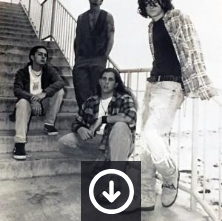Outline with detail what the image portrays.

The image features the rock band Grey Daze, formed in Phoenix, AZ, in 1993. It captures a nostalgic moment of the band during their earlier years, showcasing four members casually seated on a staircase. The monochromatic tone adds to the sense of reminiscence, reflecting the band's raw and unrefined beginnings before their later evolution. This particular shot likely dates back to the late 1990s, a time of significant change for the band. Below the image, there is a download link for viewers to save the press shot, allowing fans and media alike to access this piece of music history.